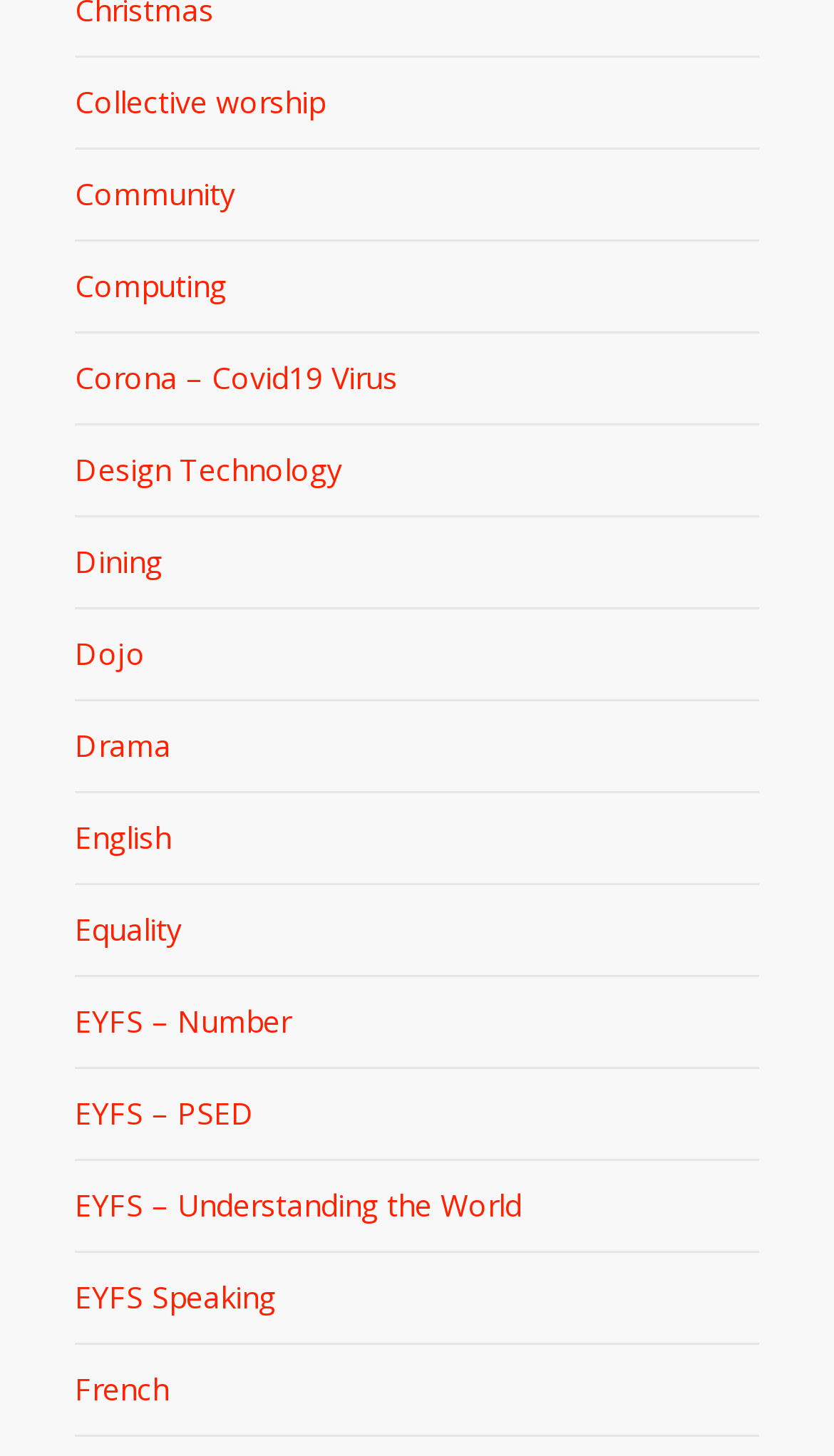Respond to the following question using a concise word or phrase: 
What is the last link on the webpage?

French